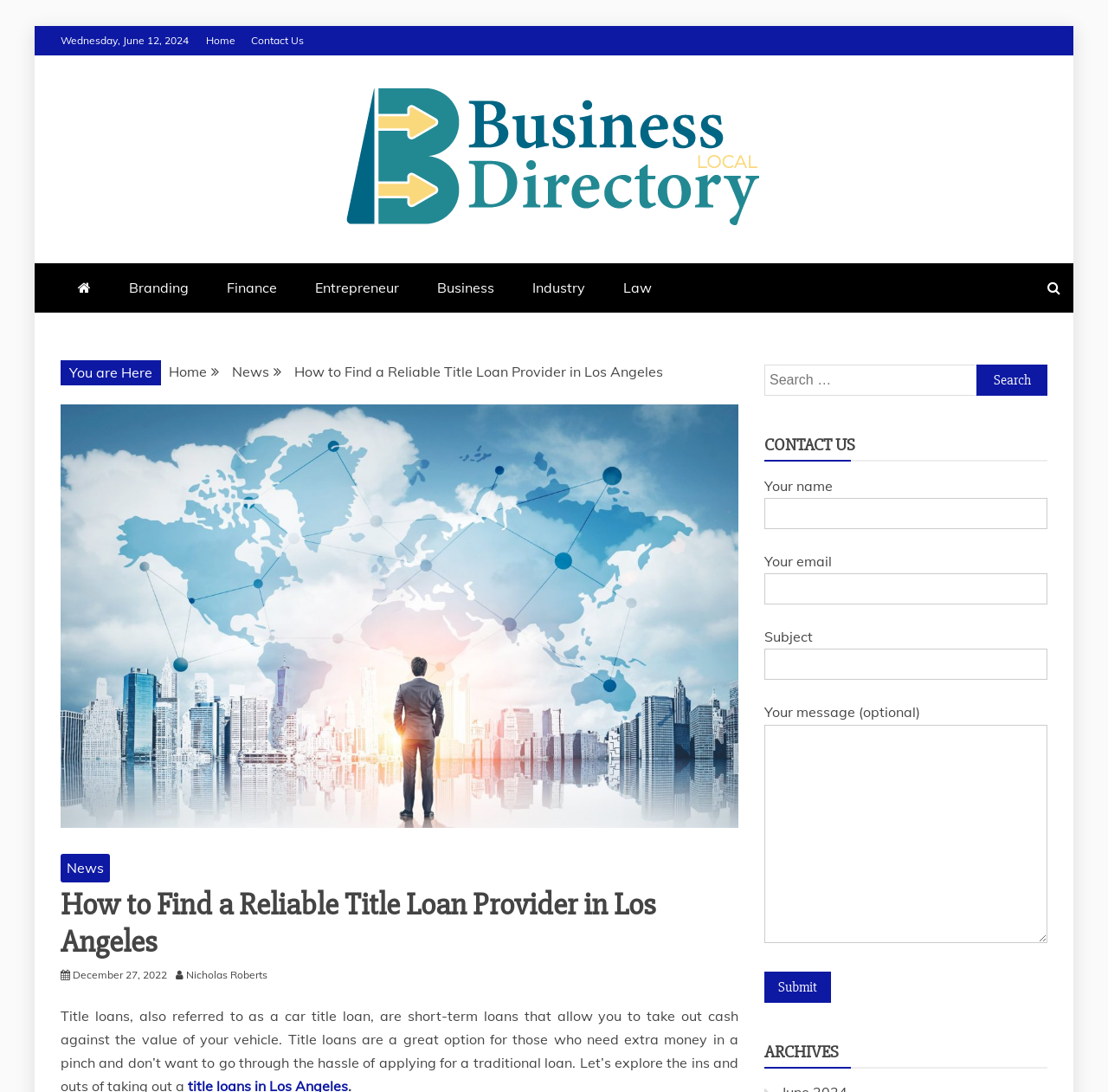Offer an in-depth caption of the entire webpage.

This webpage is about finding a reliable title loan provider in Los Angeles. At the top, there is a navigation menu with links to "Home", "Contact Us", and "Business Directory Local". Below this, there is a logo image with the text "Business Directory Local" and a tagline "CONNECTING LOCAL BUSINESSES FOR GROWTH". 

On the left side, there are several links to categories such as "Branding", "Finance", "Entrepreneur", "Business", "Industry", and "Law". There is also a search bar with a button to submit the search query.

The main content of the page is an article titled "How to Find a Reliable Title Loan Provider in Los Angeles". The article has a brief description and a date "December 27, 2022" with the author's name "Nicholas Roberts". 

On the right side, there is a contact form with fields to enter the name, email, subject, and message. There is also a "Submit" button to send the message. Below the contact form, there is a heading "ARCHIVES" but no specific archives are listed.

Overall, the webpage provides information on finding a reliable title loan provider in Los Angeles and allows users to contact the business directory for more information.